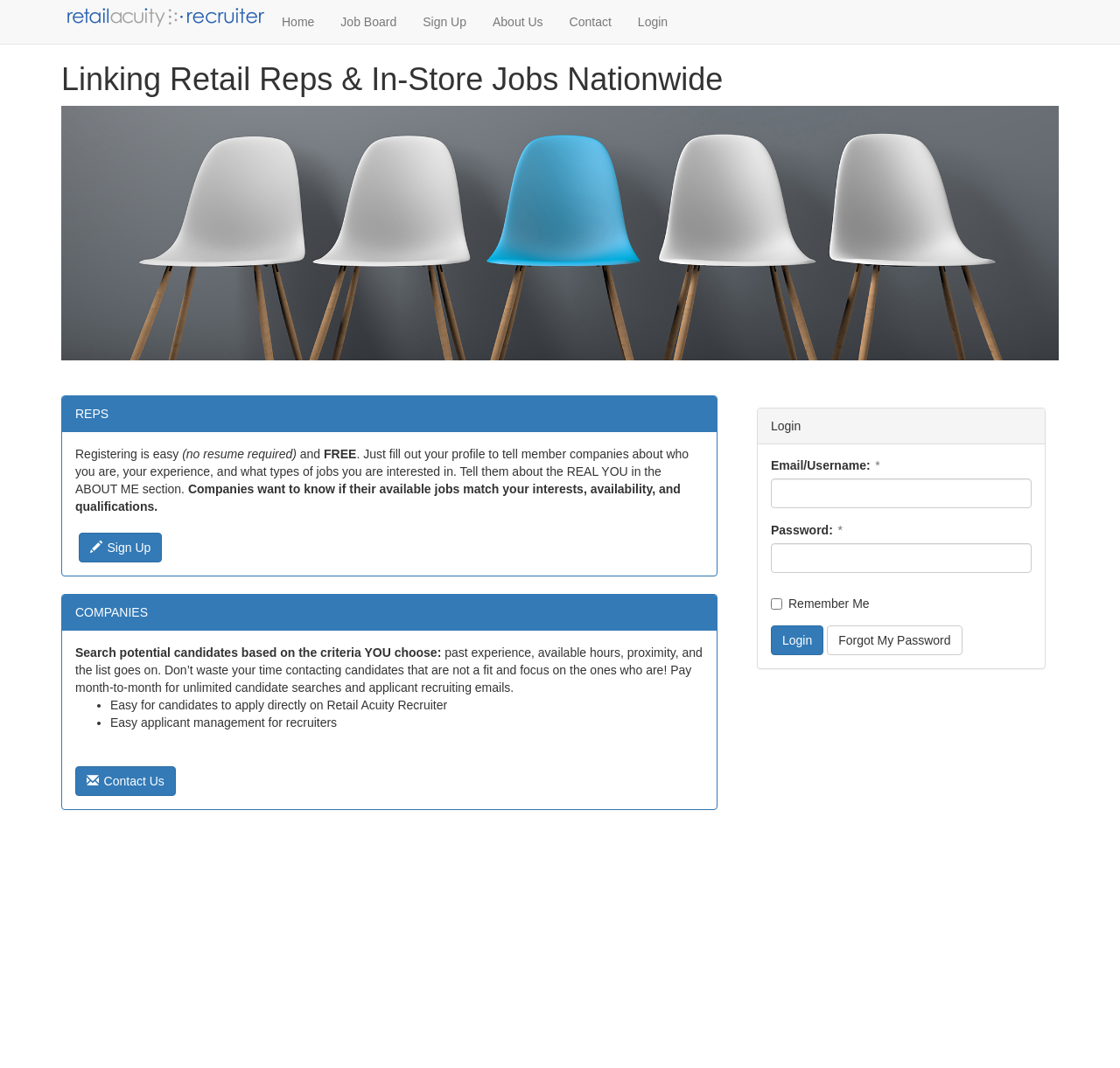Please provide a detailed answer to the question below by examining the image:
What can companies do on the website?

Companies can use the website to search for potential candidates based on specific criteria, such as past experience, available hours, and proximity. They can also manage applicants and communicate with them through the website.